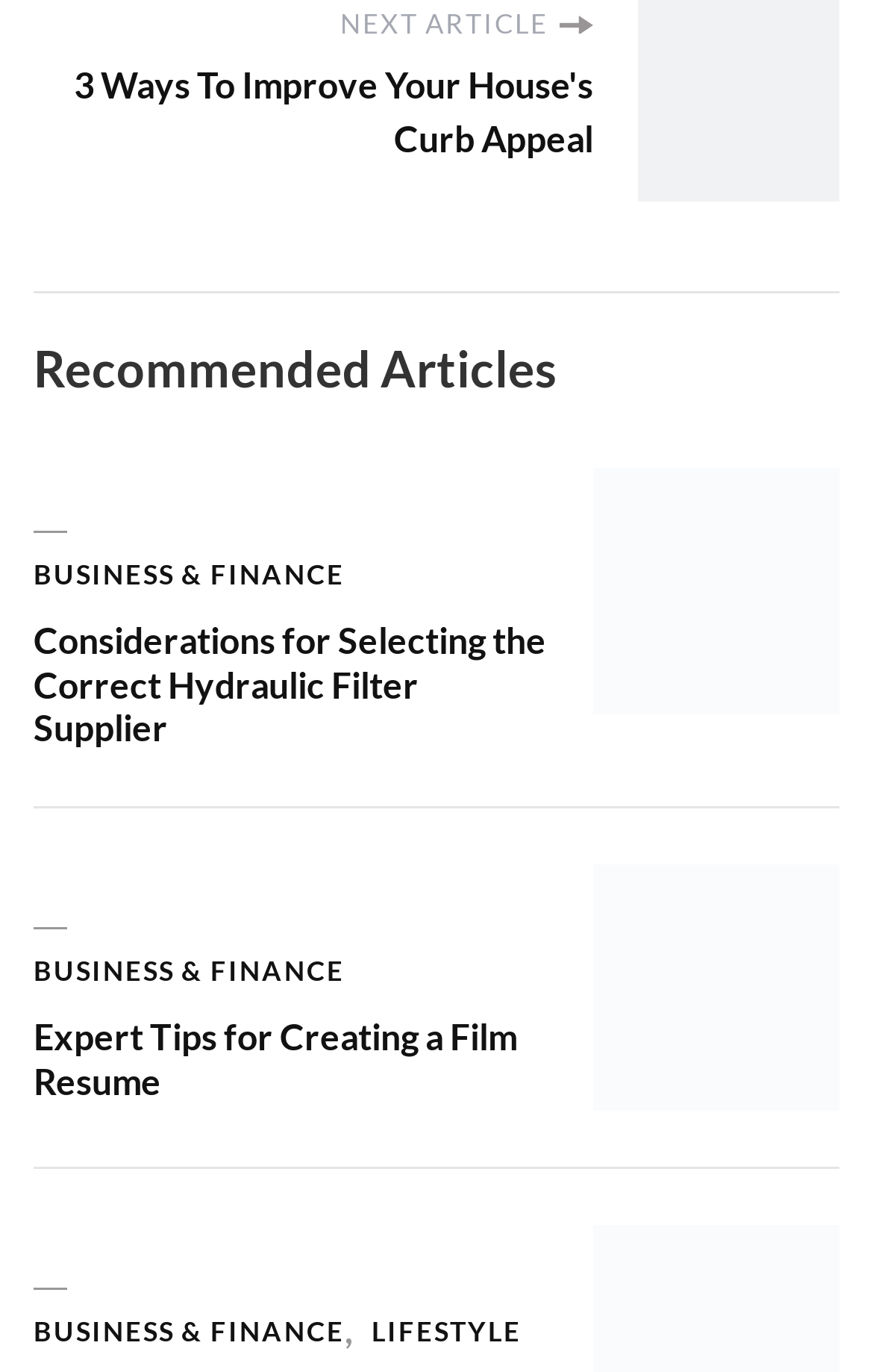How many categories are listed at the bottom?
Look at the image and answer the question with a single word or phrase.

2